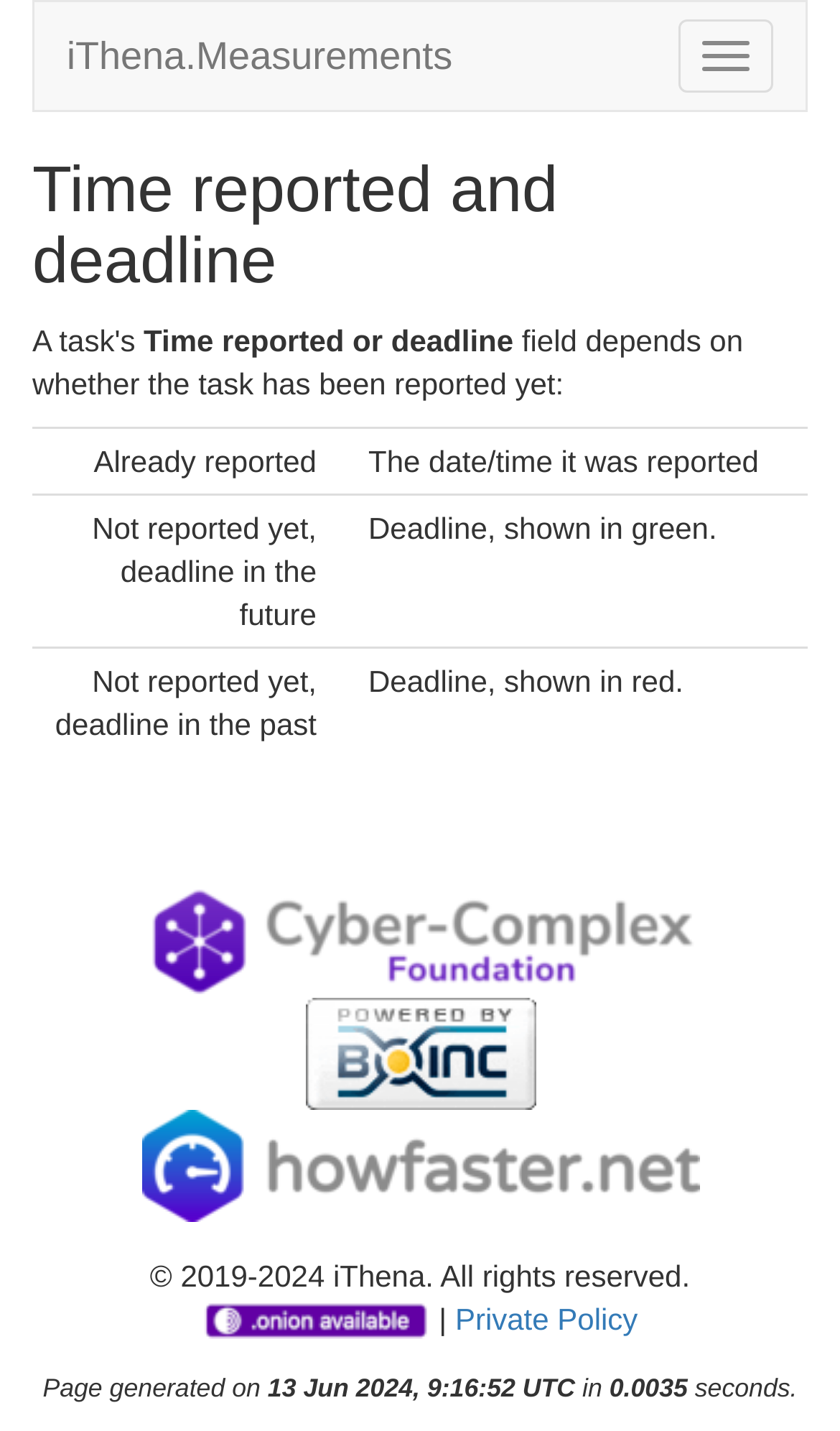Please use the details from the image to answer the following question comprehensively:
What is the function of the button at the top right corner?

The button at the top right corner does not have any descriptive text or icon, making it unclear what its function is. It could be a submit button, a reset button, or something else, but without more information, it's impossible to determine its purpose.